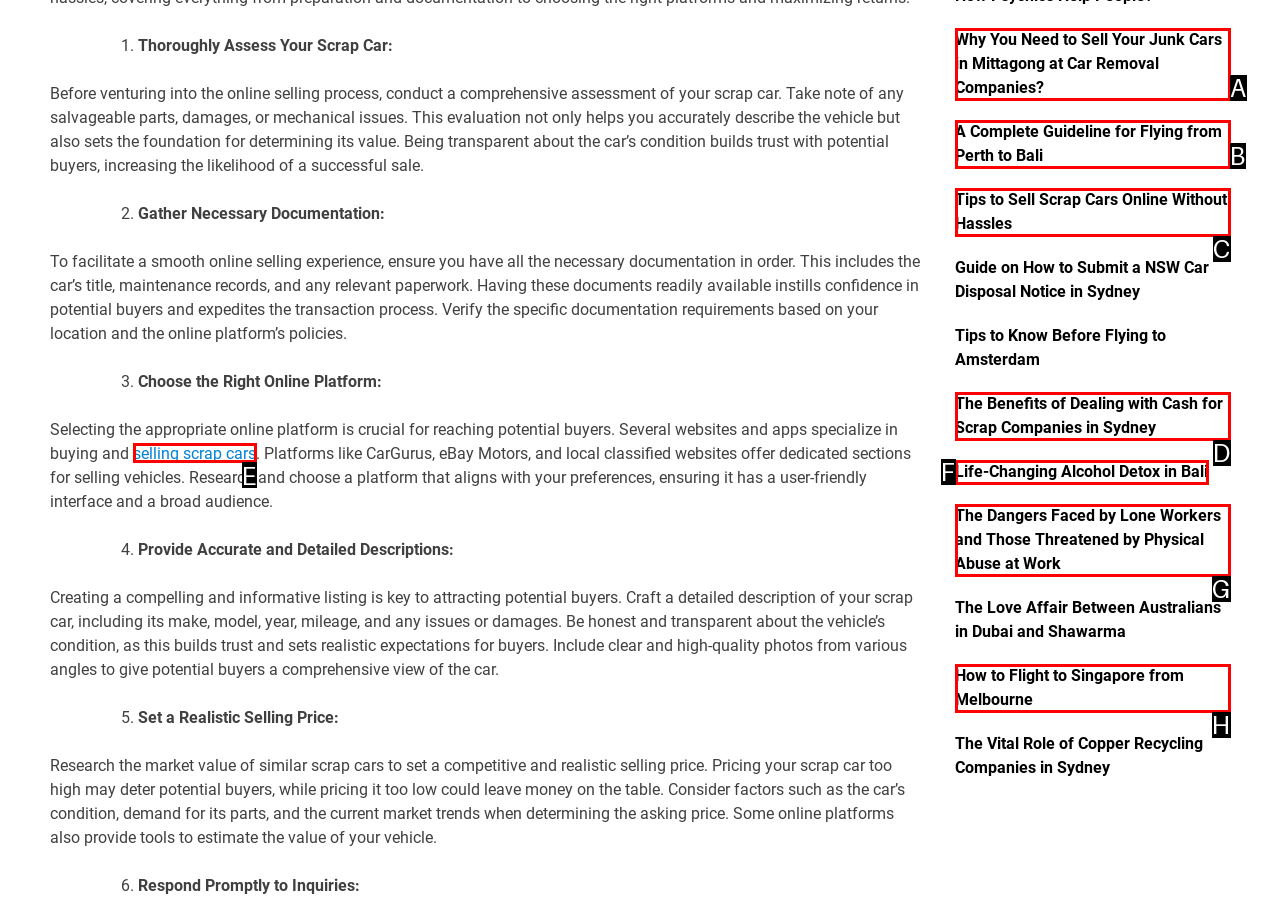Choose the HTML element that corresponds to the description: Life-Changing Alcohol Detox in Bali
Provide the answer by selecting the letter from the given choices.

F